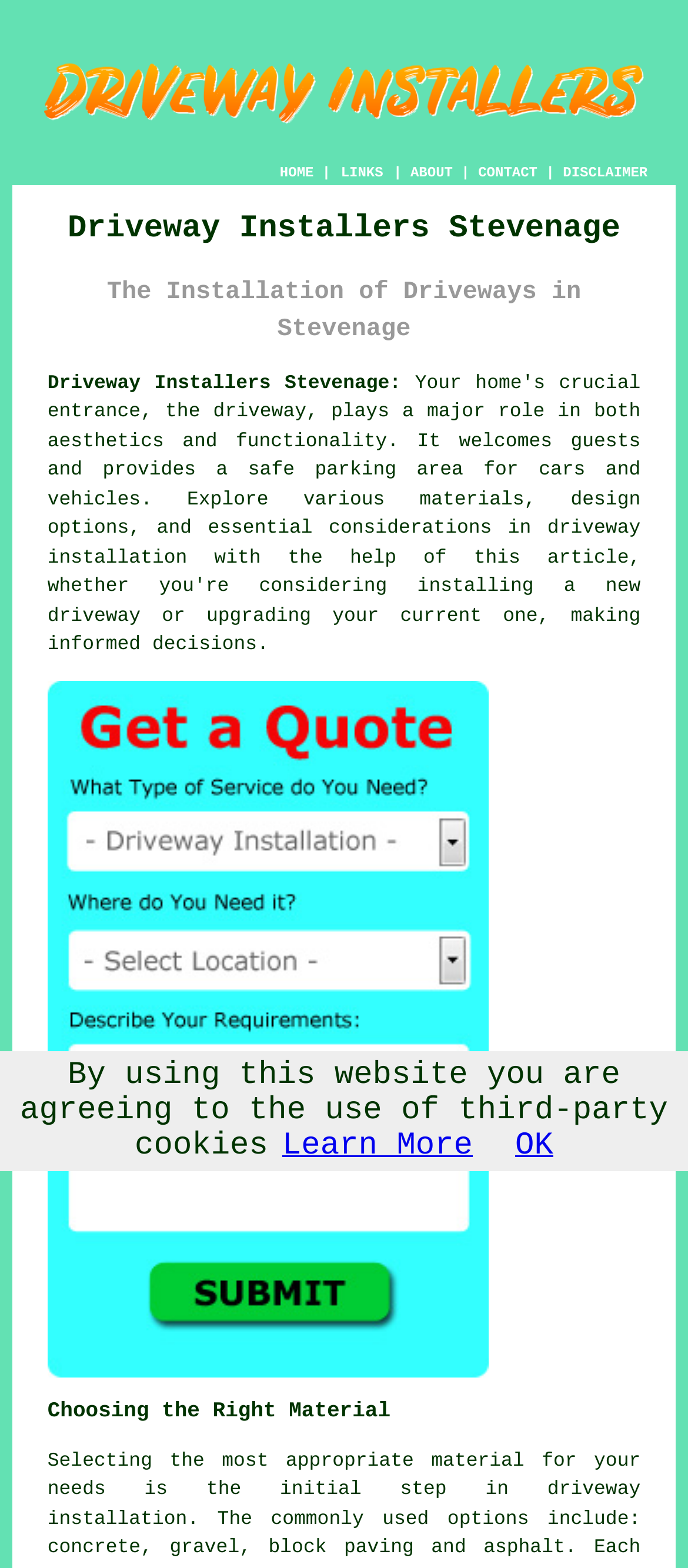Can you provide the bounding box coordinates for the element that should be clicked to implement the instruction: "Click the driveway installation link"?

[0.069, 0.238, 0.583, 0.252]